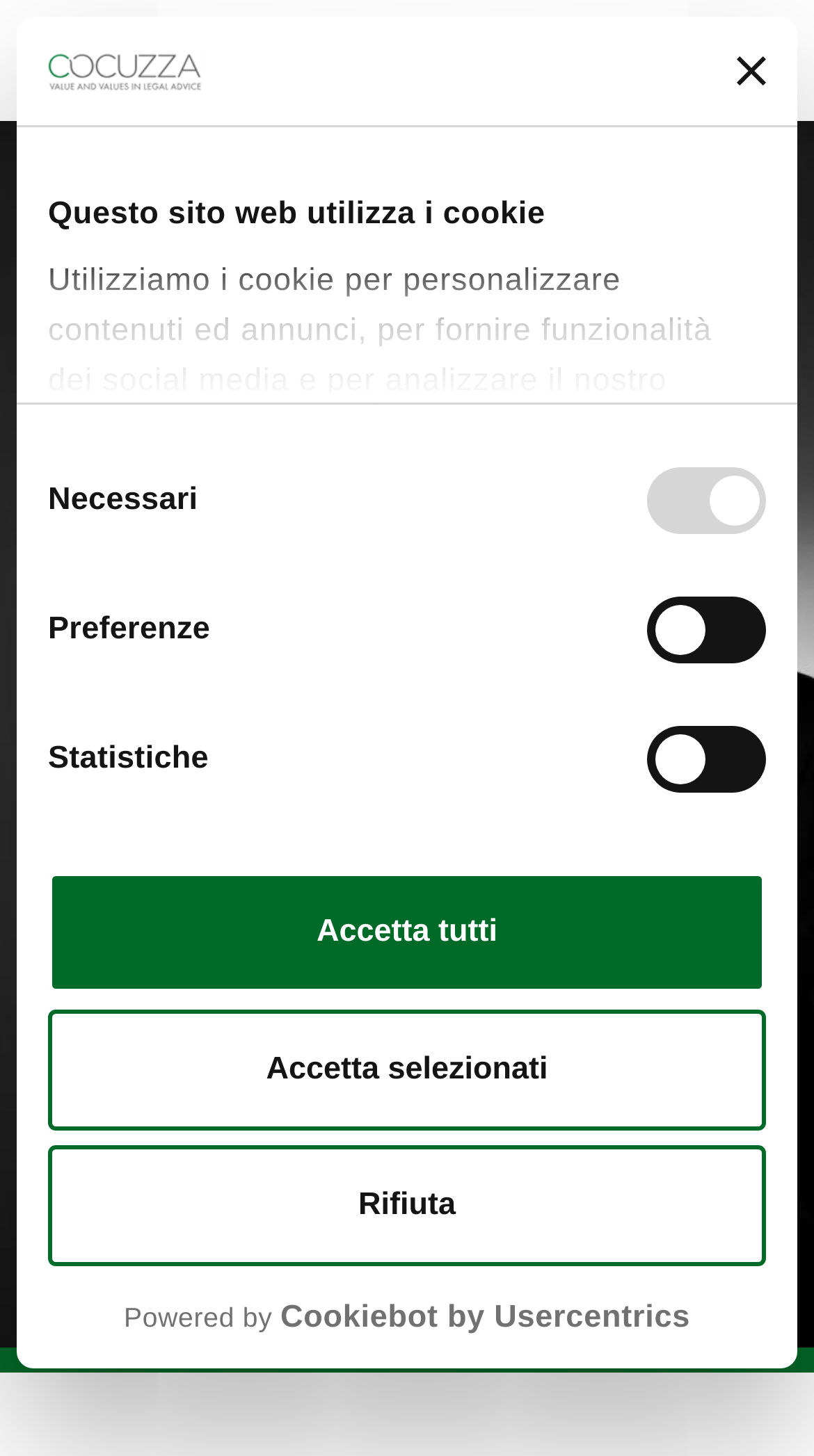What is the text on the top-left corner of the webpage?
Answer the question based on the image using a single word or a brief phrase.

Giacomo Gori - Cocuzza